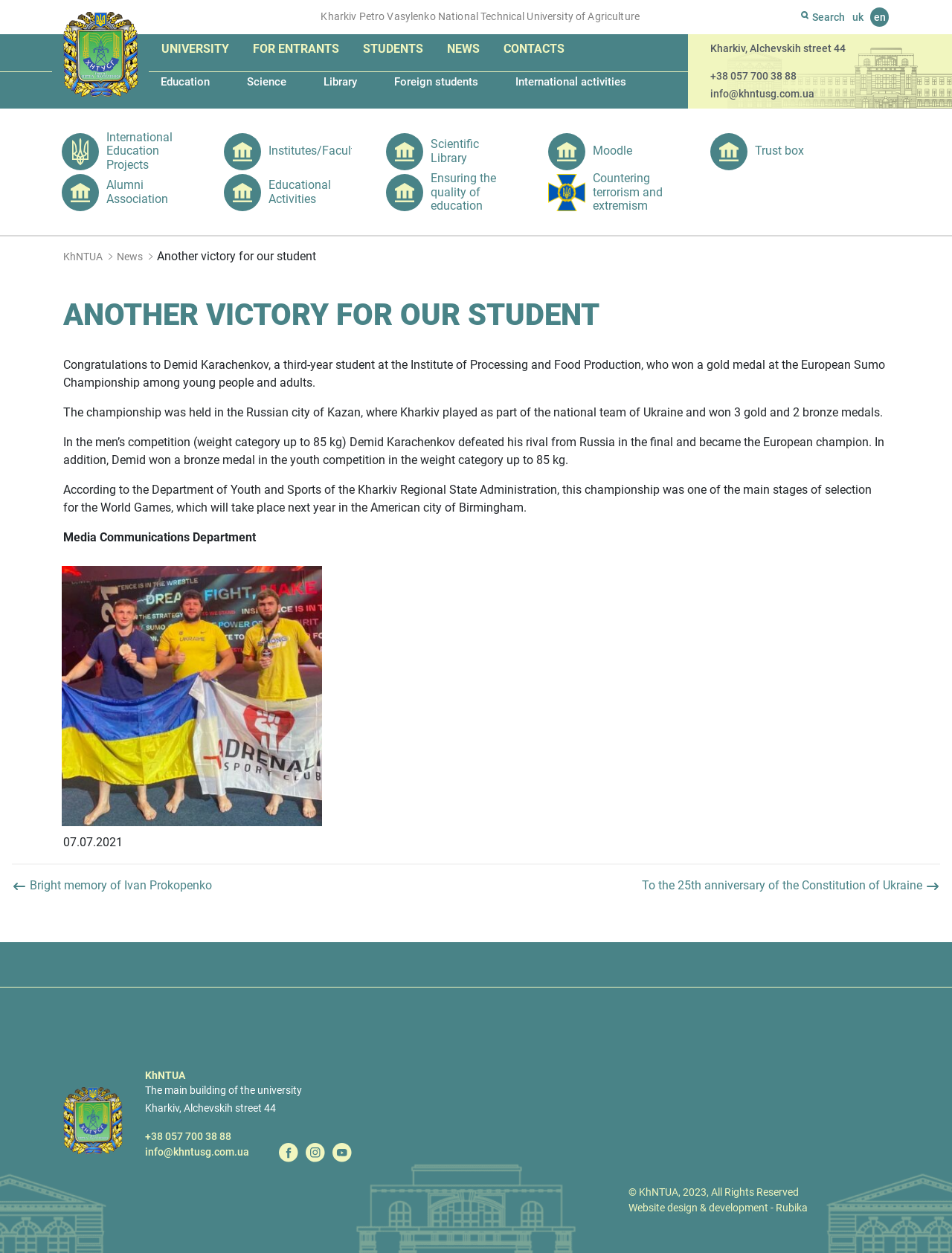Provide the bounding box coordinates of the HTML element this sentence describes: "Orthopedic". The bounding box coordinates consist of four float numbers between 0 and 1, i.e., [left, top, right, bottom].

None